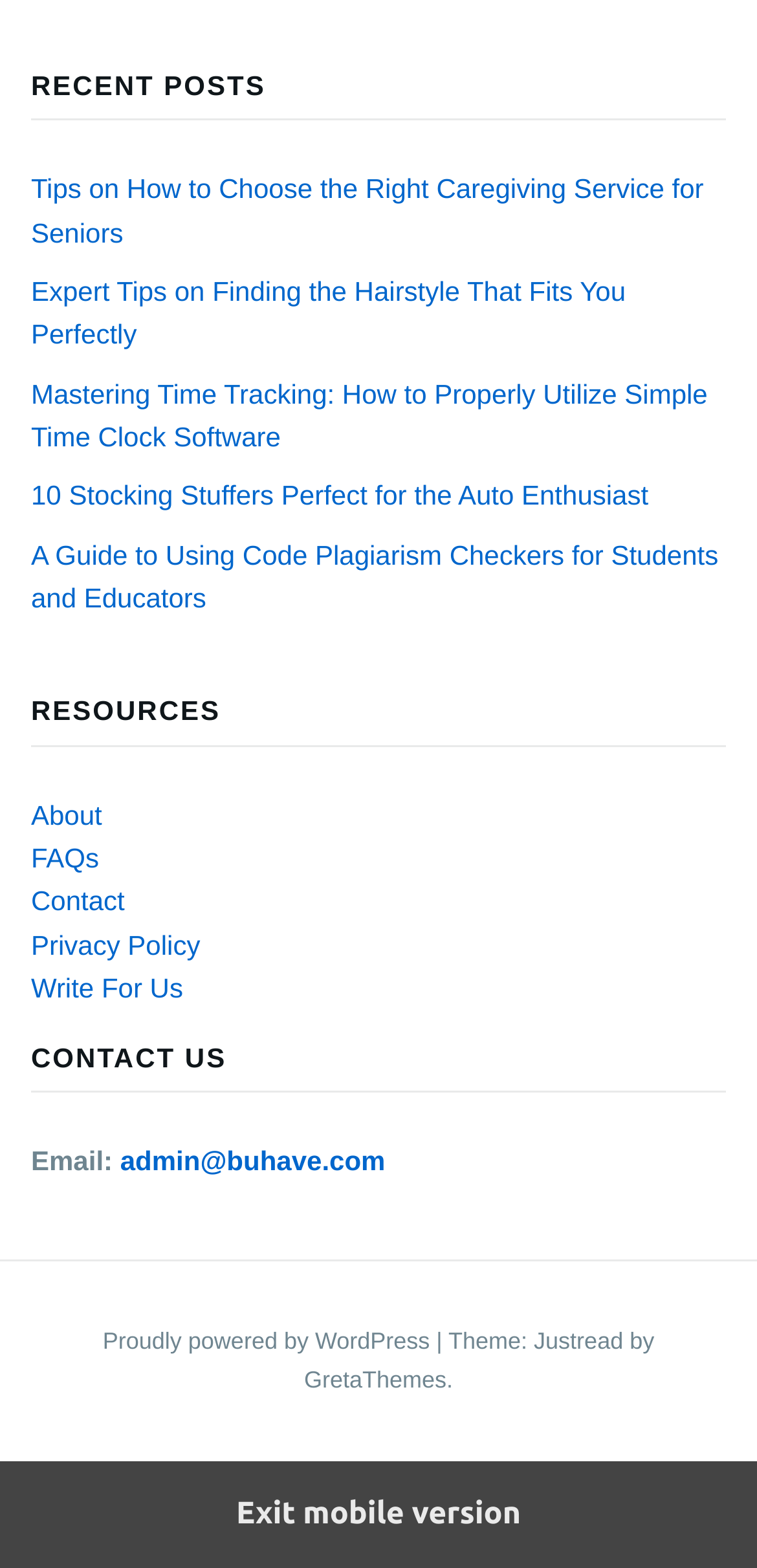Identify the bounding box coordinates of the element to click to follow this instruction: 'learn more about the website's privacy policy'. Ensure the coordinates are four float values between 0 and 1, provided as [left, top, right, bottom].

[0.041, 0.592, 0.264, 0.612]